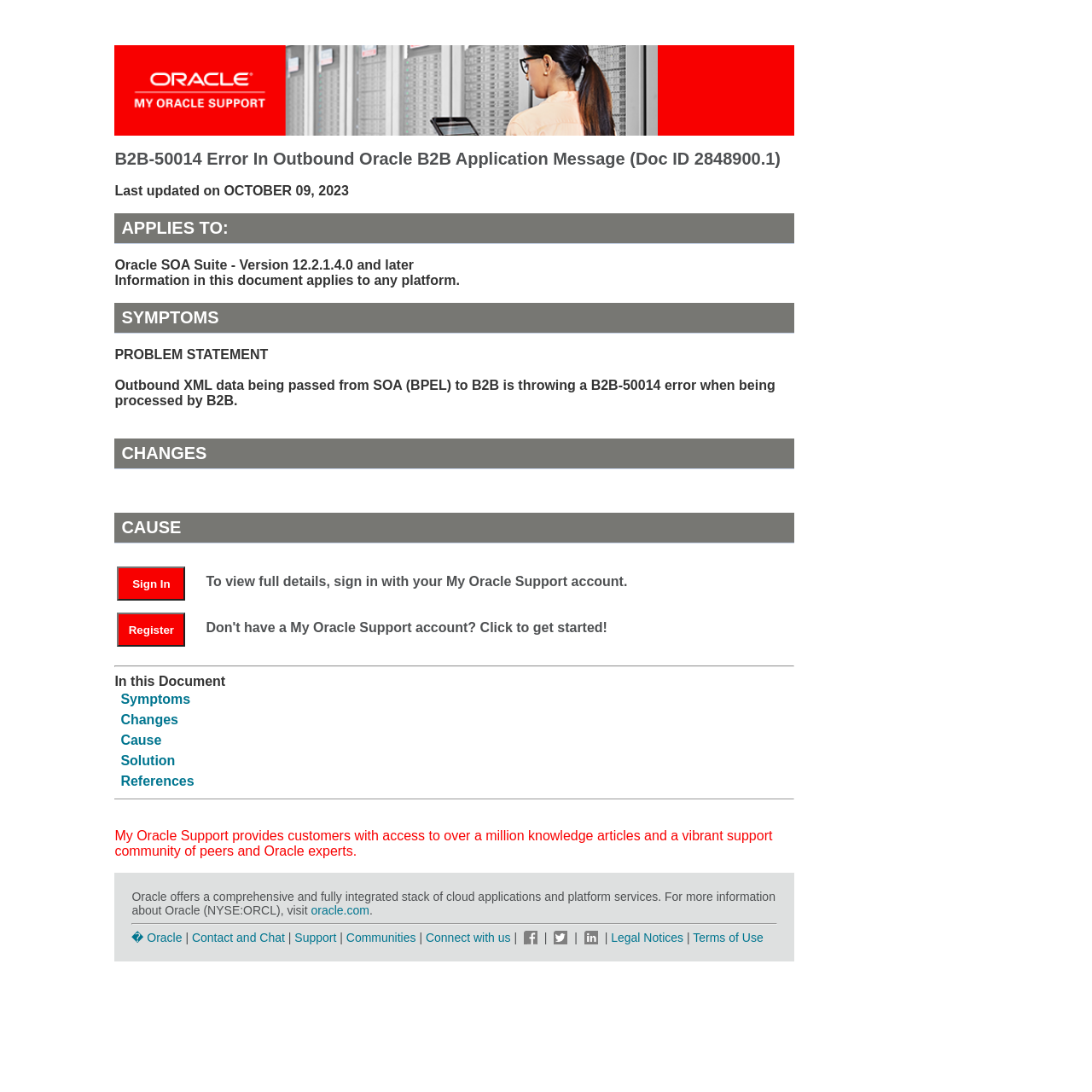Given the webpage screenshot and the description, determine the bounding box coordinates (top-left x, top-left y, bottom-right x, bottom-right y) that define the location of the UI element matching this description: Contact and Chat

[0.176, 0.852, 0.261, 0.865]